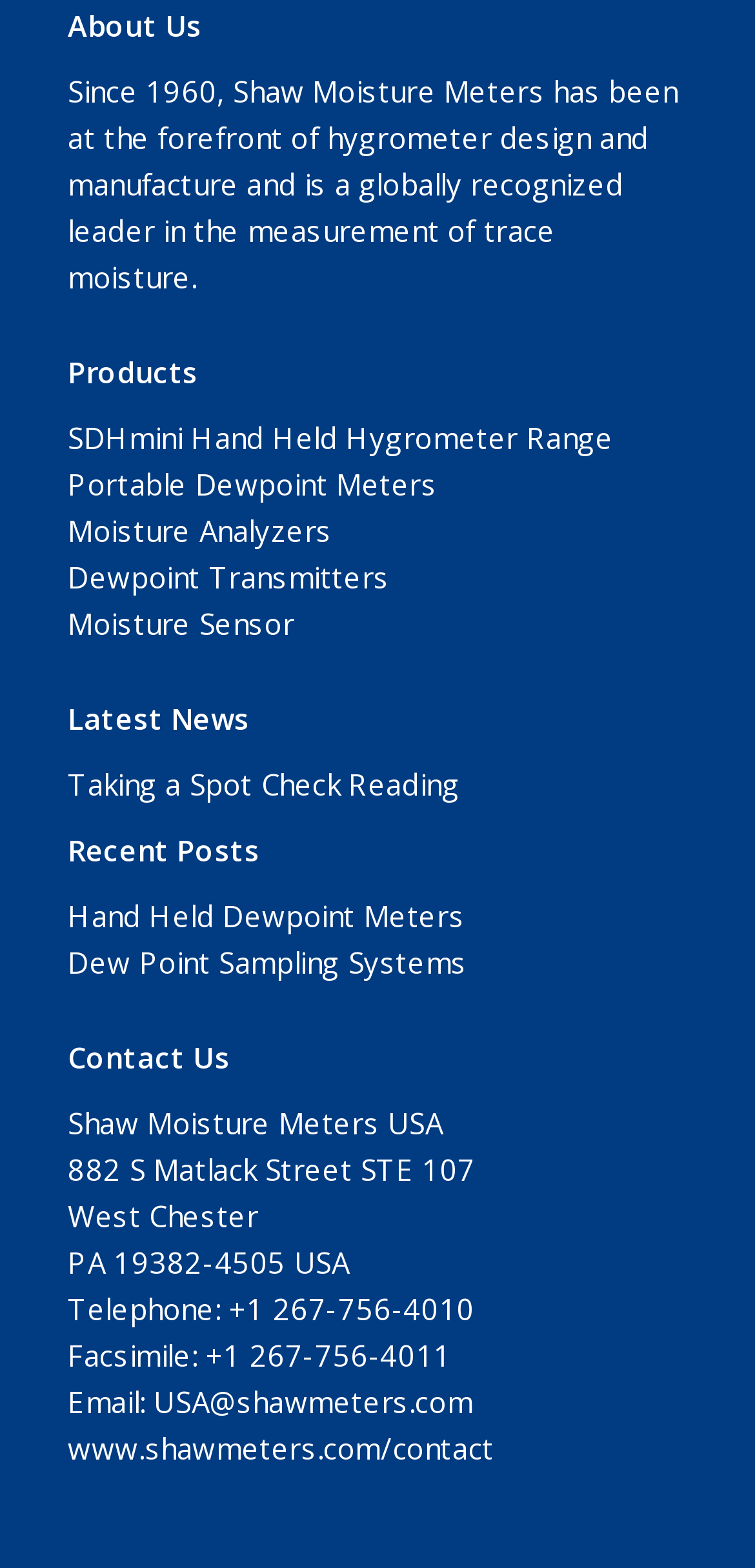How can I contact the company via email?
Look at the webpage screenshot and answer the question with a detailed explanation.

The company's email address is mentioned in the 'Contact Us' section as 'USA@shawmeters.com', and there is also a link to the contact page 'www.shawmeters.com/contact'.